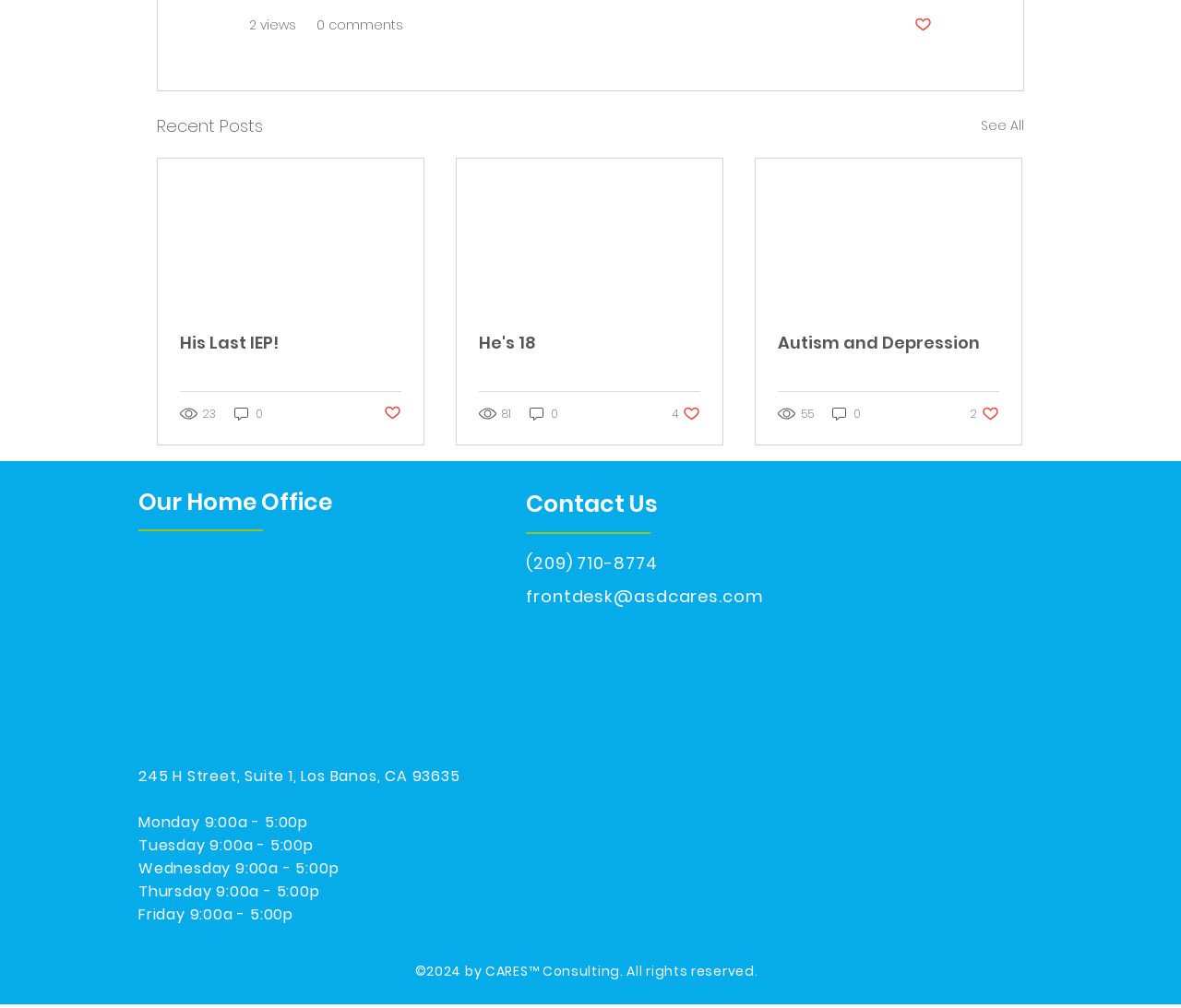Pinpoint the bounding box coordinates of the area that must be clicked to complete this instruction: "View recent posts".

[0.133, 0.111, 0.223, 0.138]